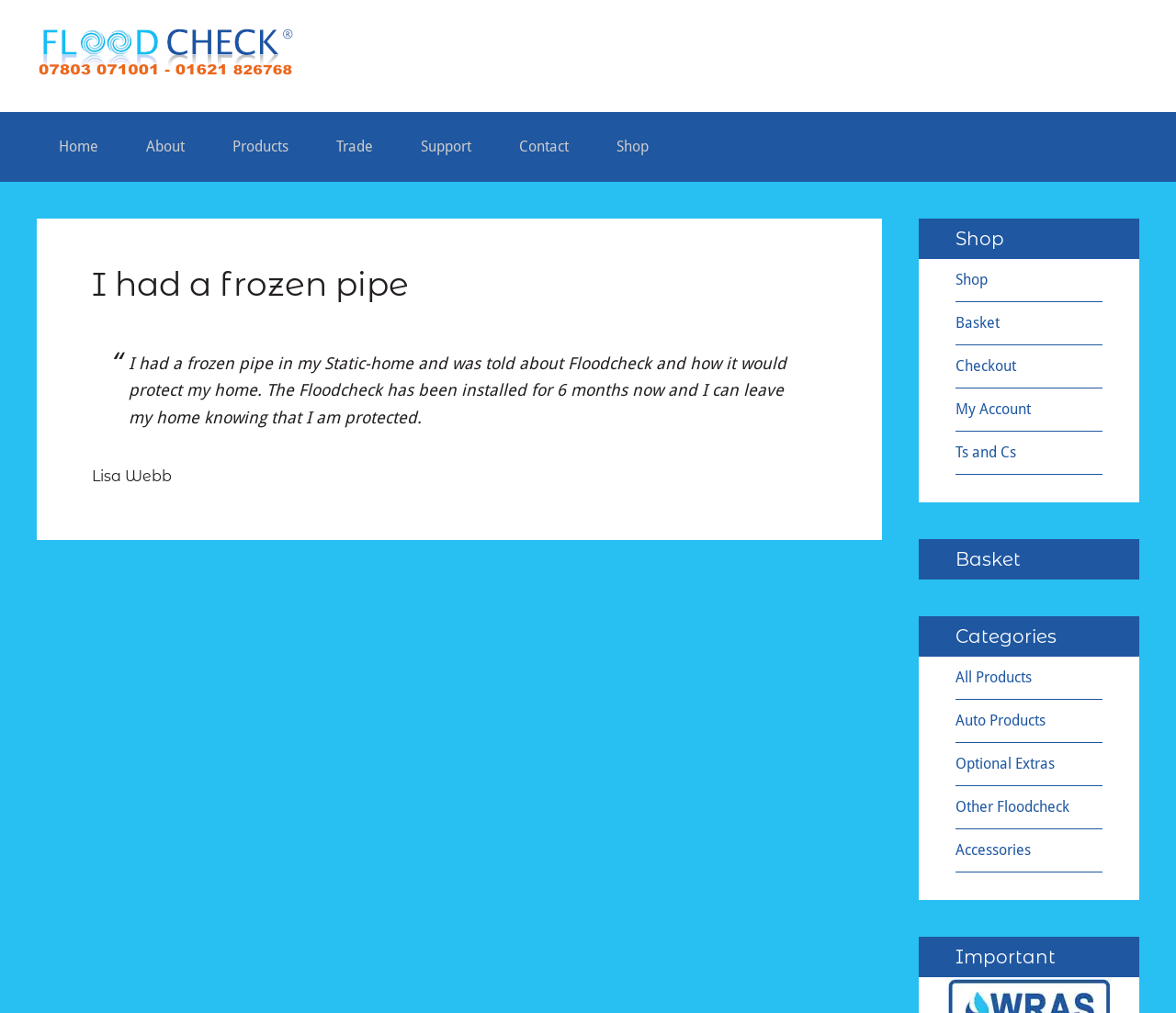How long has the Floodcheck been installed for? Analyze the screenshot and reply with just one word or a short phrase.

6 months